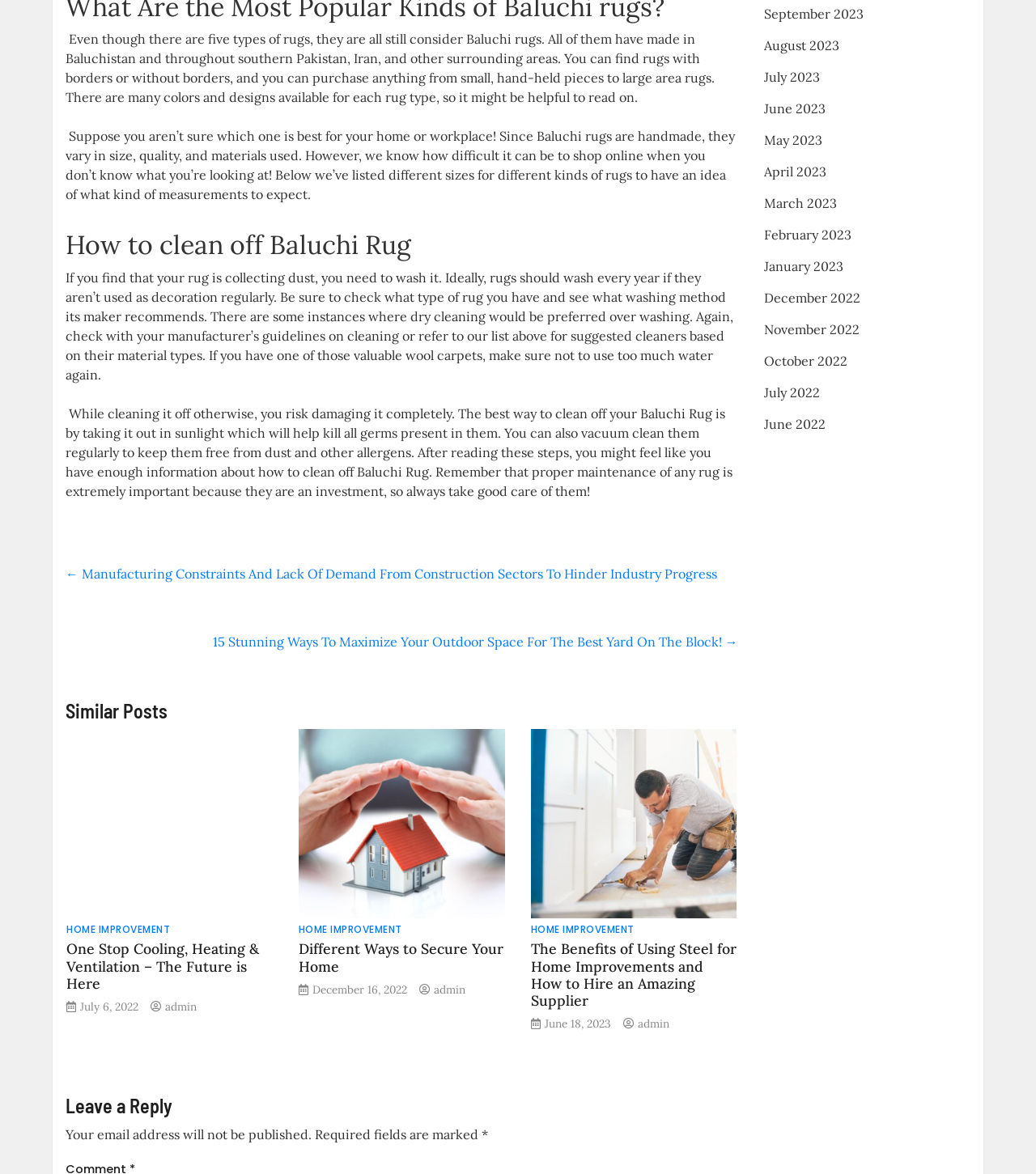What is the category of the articles listed at the bottom of the webpage?
Please give a detailed and thorough answer to the question, covering all relevant points.

The articles listed at the bottom of the webpage are categorized under 'HOME IMPROVEMENT', which includes topics such as cooling, heating, and ventilation, securing homes, and using steel for home improvements.